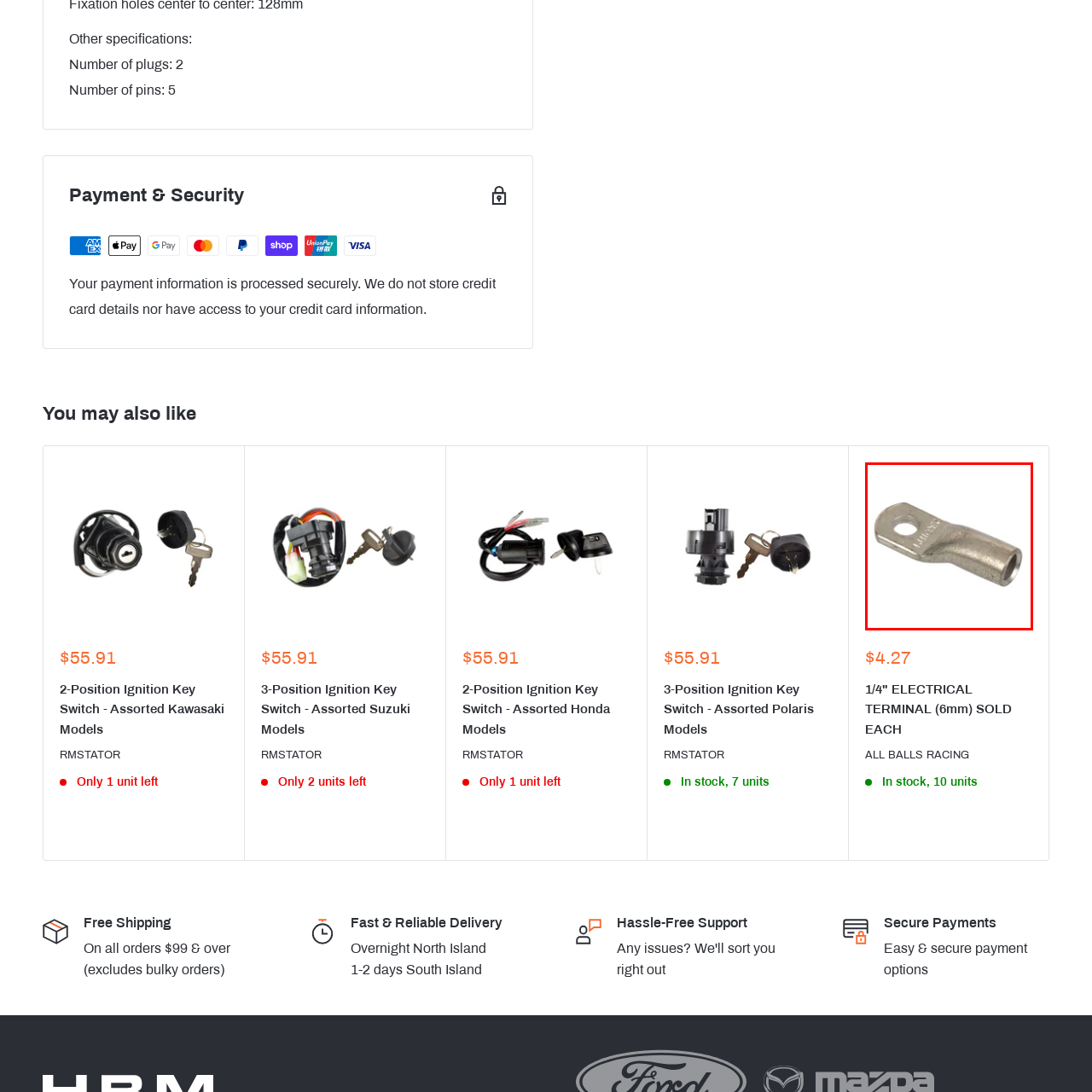What type of applications is this terminal ideal for?
Focus on the image highlighted by the red bounding box and give a comprehensive answer using the details from the image.

The caption states that this electrical terminal is ideal for various applications, including automotive, marine, and general electrical use, indicating its versatility and range of potential uses.